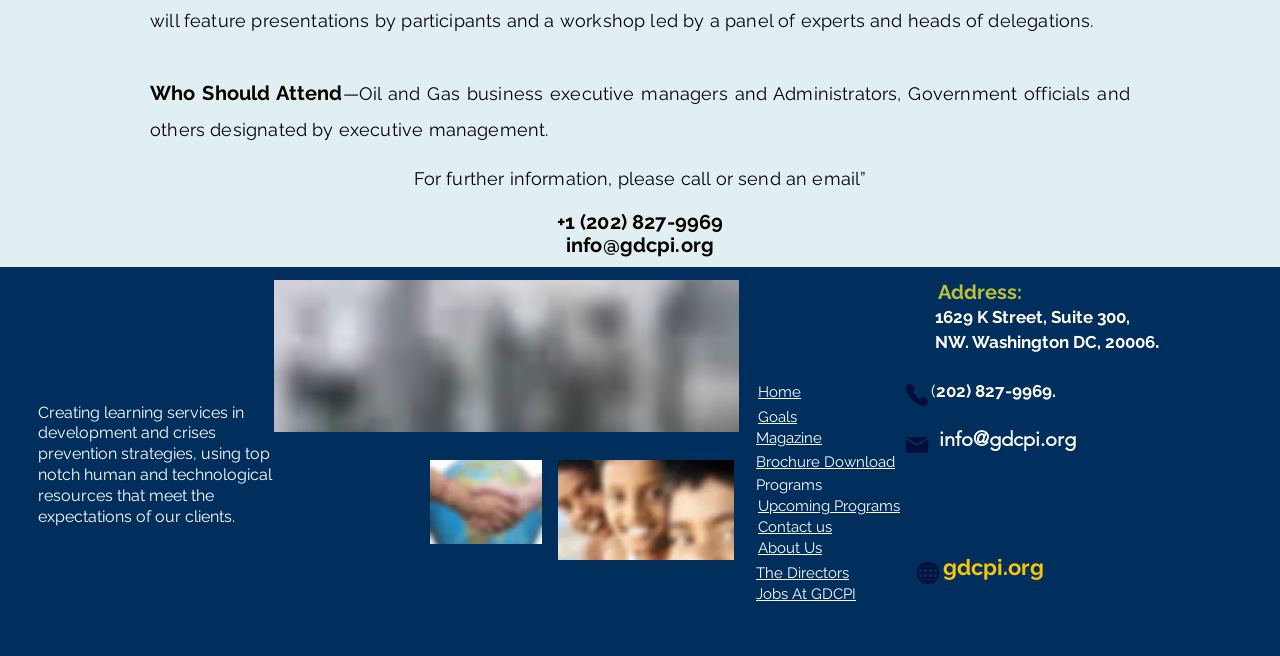Determine the bounding box coordinates of the element that should be clicked to execute the following command: "Download the brochure".

[0.591, 0.69, 0.699, 0.718]